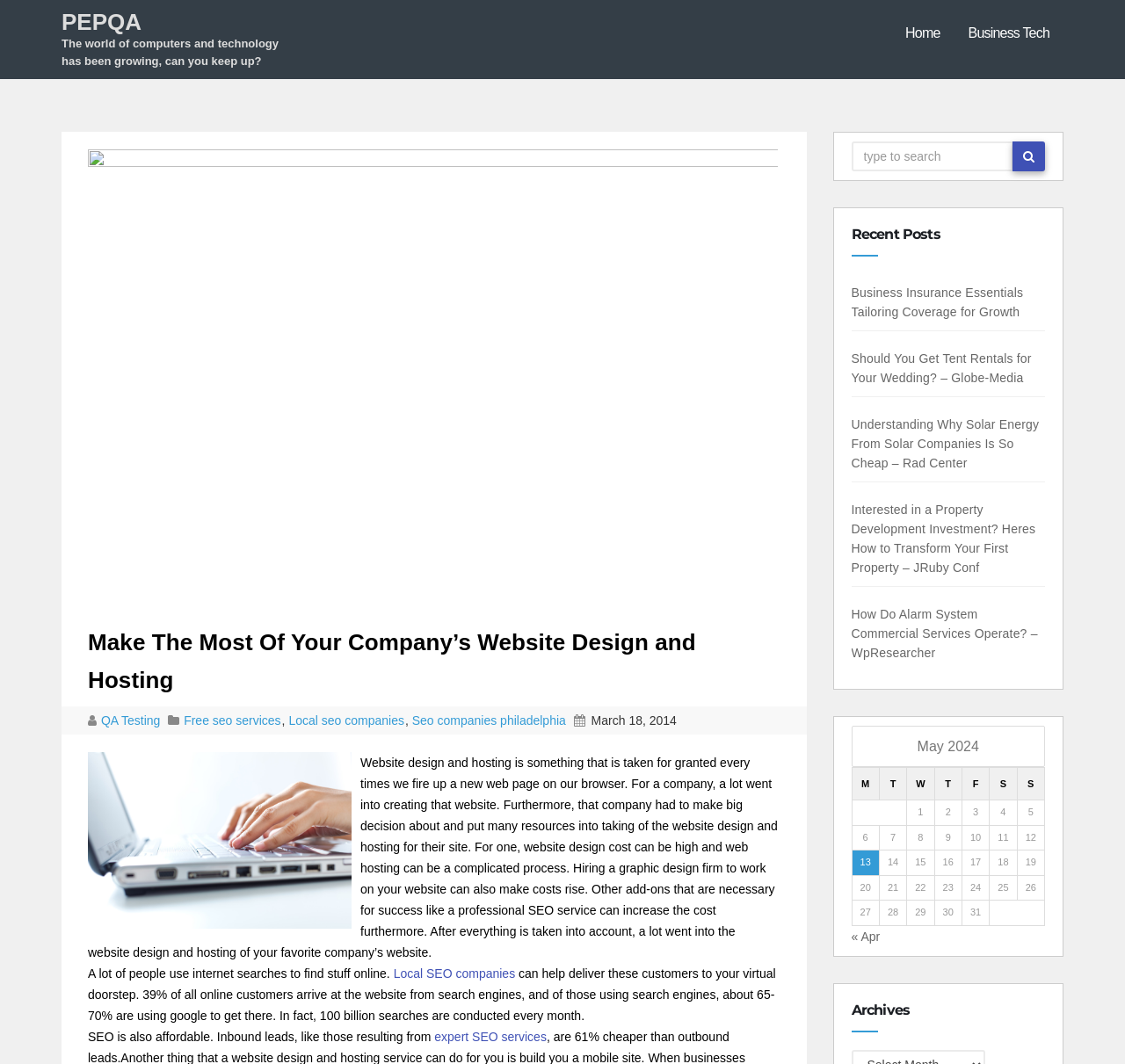What is the date mentioned in the webpage content?
Answer the question with a detailed explanation, including all necessary information.

The date mentioned in the webpage content is March 18, 2014, which can be found in the StaticText element with the text 'March 18, 2014'.